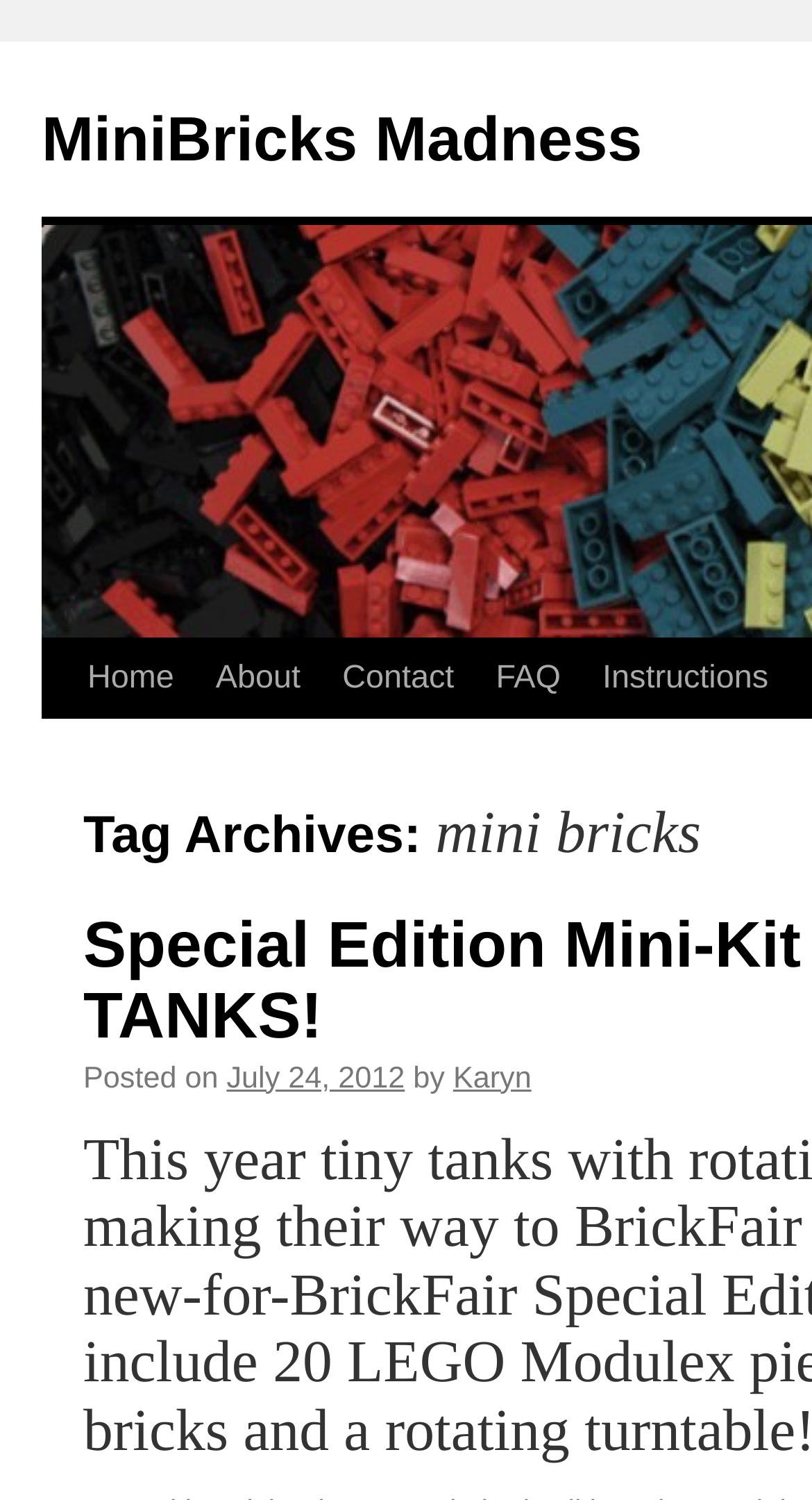Construct a thorough caption encompassing all aspects of the webpage.

The webpage is titled "MiniBricks Madness" and has a prominent link with the same text at the top left corner. Below this title, there is a "Skip to content" link, positioned slightly to the right. 

To the right of the title, there is a navigation menu consisting of five links: "Home", "About", "Contact", "FAQ", and "Instructions", arranged horizontally in that order. 

Further down the page, there is a section with a "Posted on" label, followed by a link to a specific date, "July 24, 2012", and then a "by" label, accompanied by a link to the author's name, "Karyn". This section is positioned near the top of the page, but below the navigation menu.